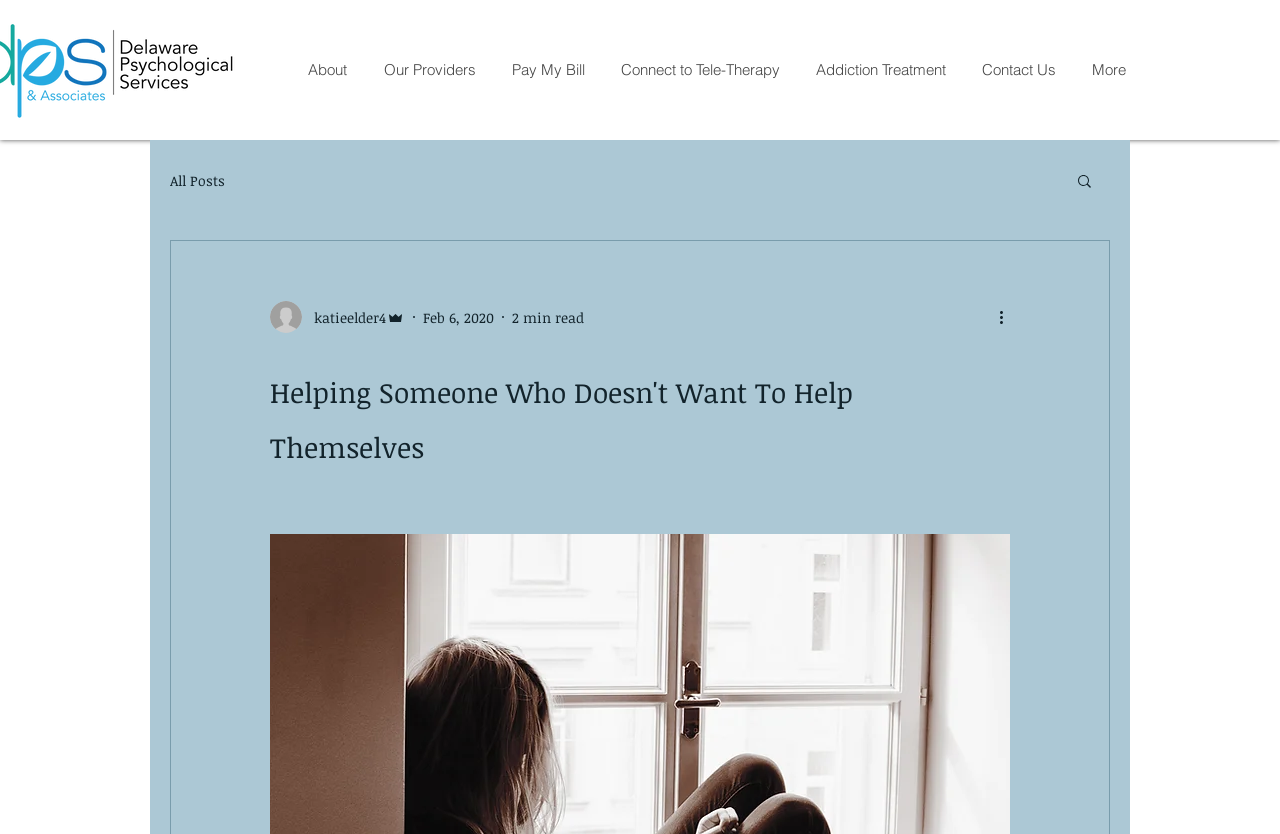Determine which piece of text is the heading of the webpage and provide it.

Helping Someone Who Doesn't Want To Help Themselves